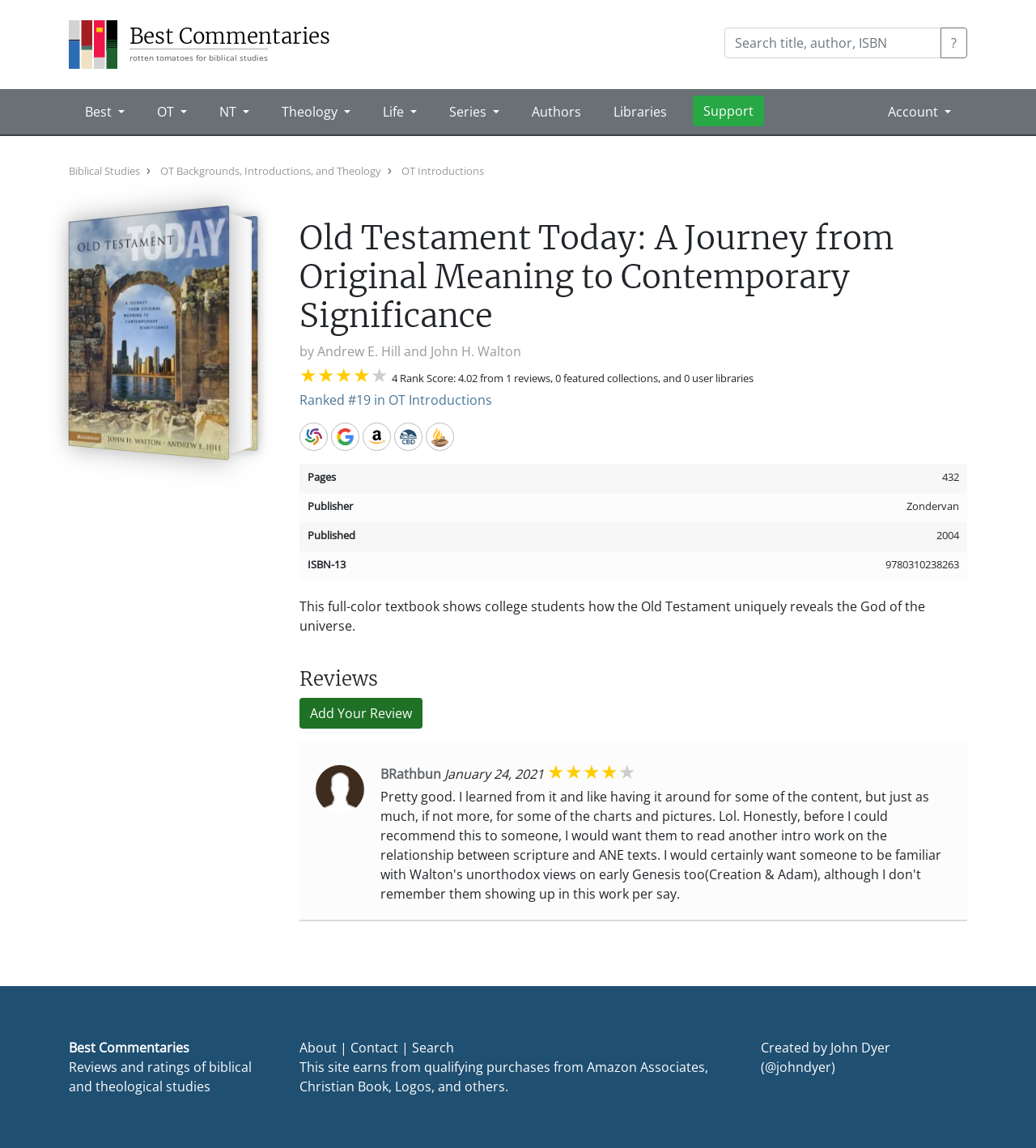Please give a short response to the question using one word or a phrase:
What is the publisher of the book?

Zondervan